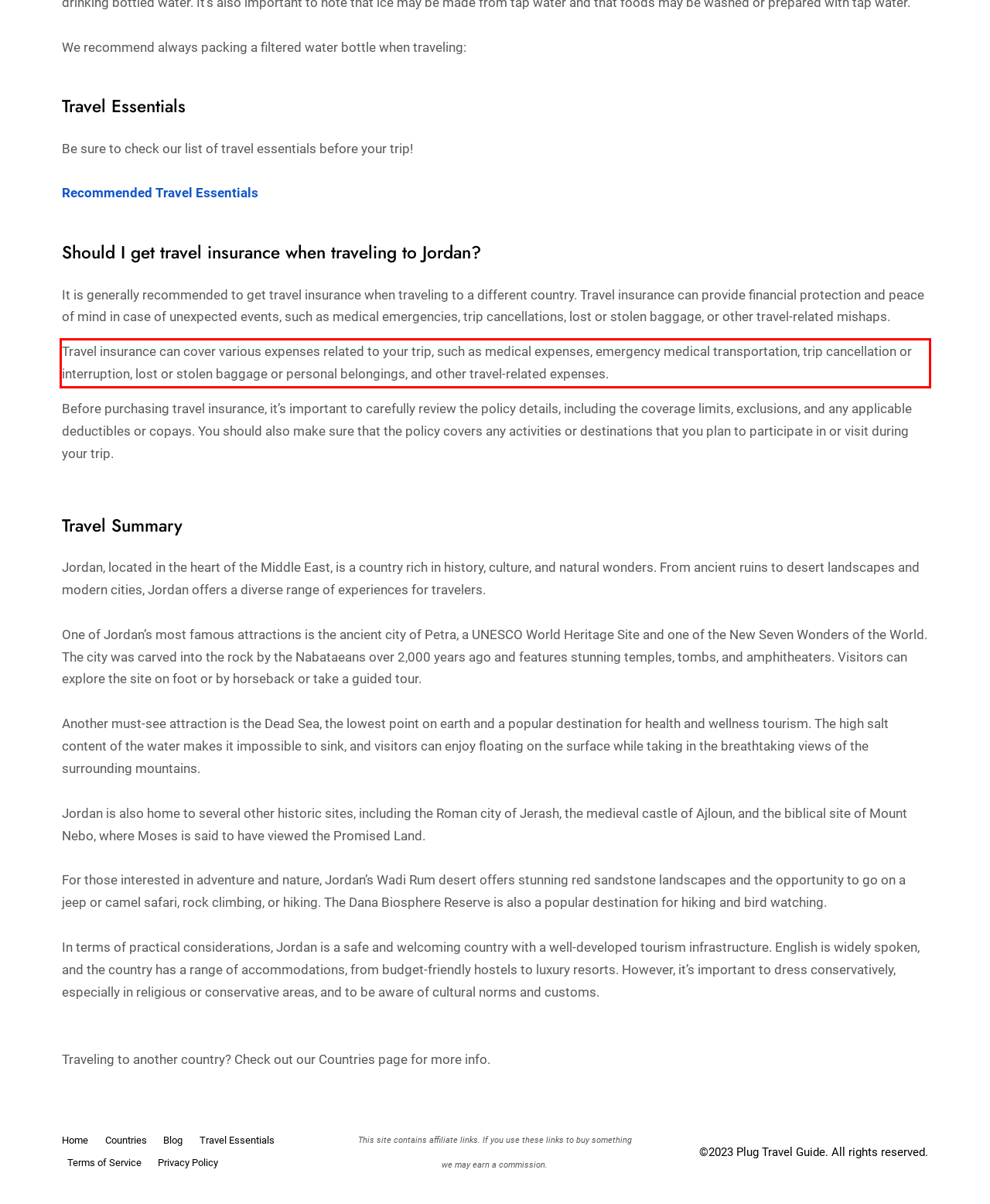Using the webpage screenshot, recognize and capture the text within the red bounding box.

Travel insurance can cover various expenses related to your trip, such as medical expenses, emergency medical transportation, trip cancellation or interruption, lost or stolen baggage or personal belongings, and other travel-related expenses.